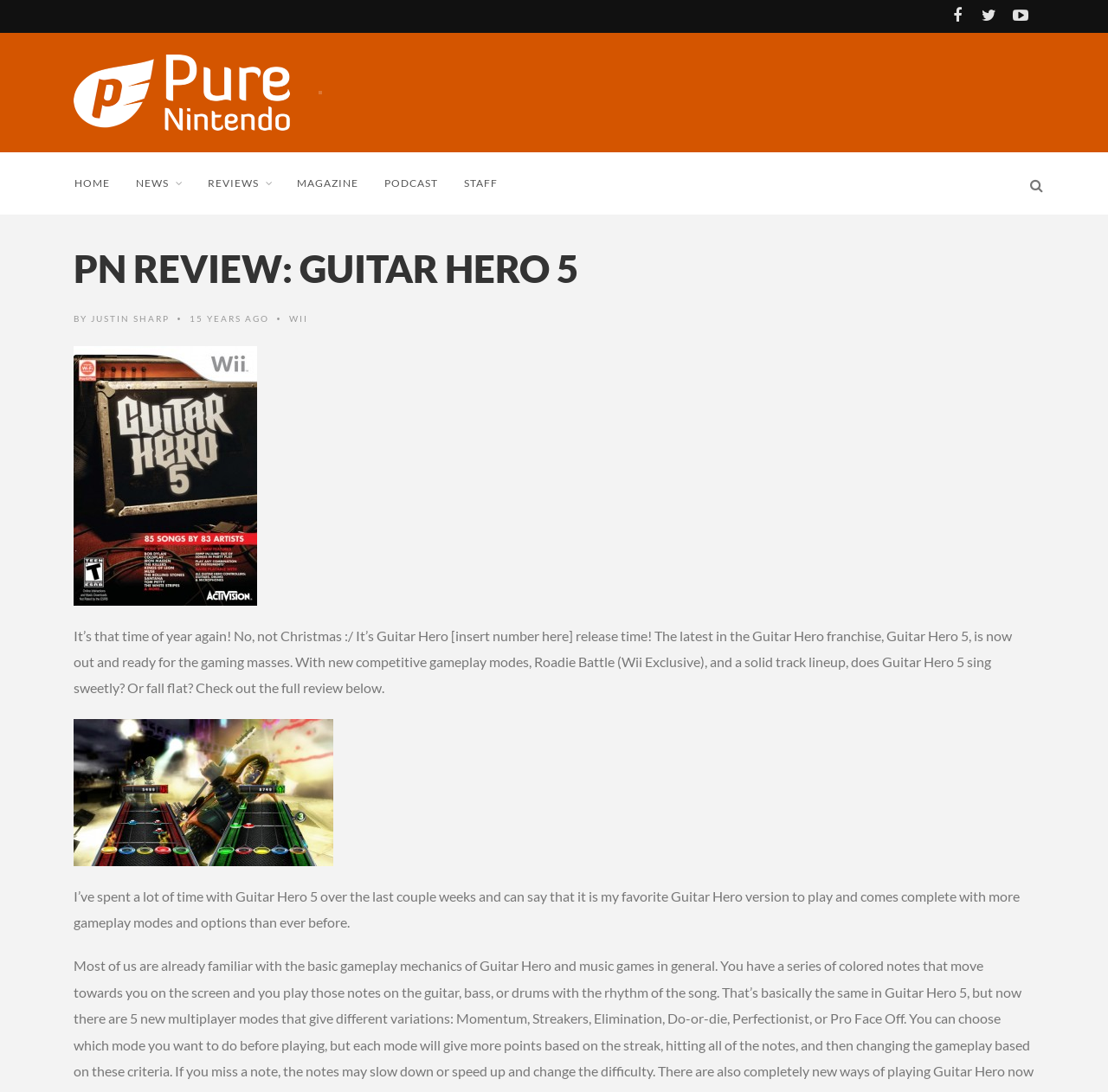Identify and generate the primary title of the webpage.

PN REVIEW: GUITAR HERO 5